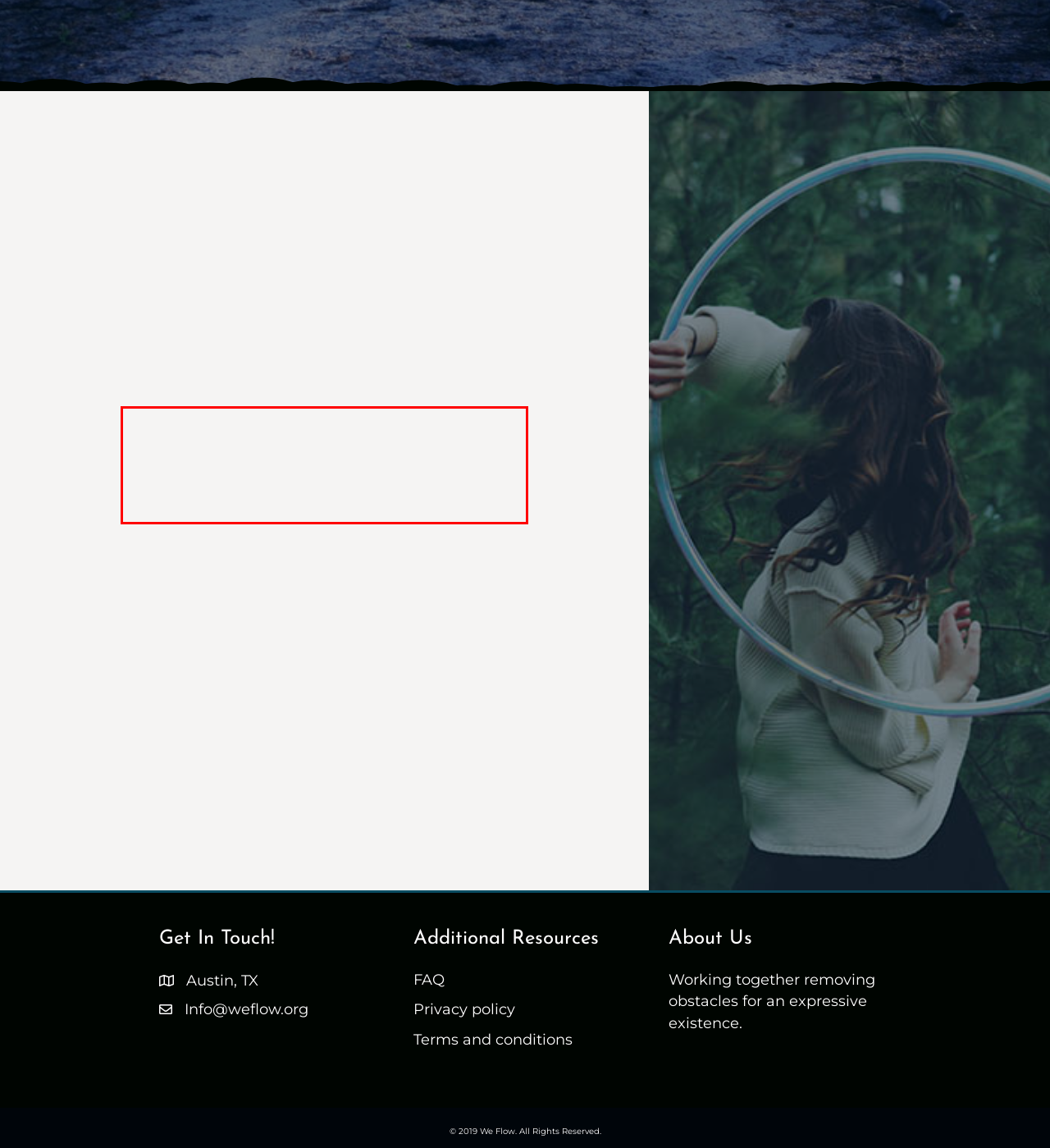You are given a screenshot with a red rectangle. Identify and extract the text within this red bounding box using OCR.

Treat the journey with the honor it deserves. We must assess the challenges for the difficulty they are, and make ourselves excellent at our chosen activities.